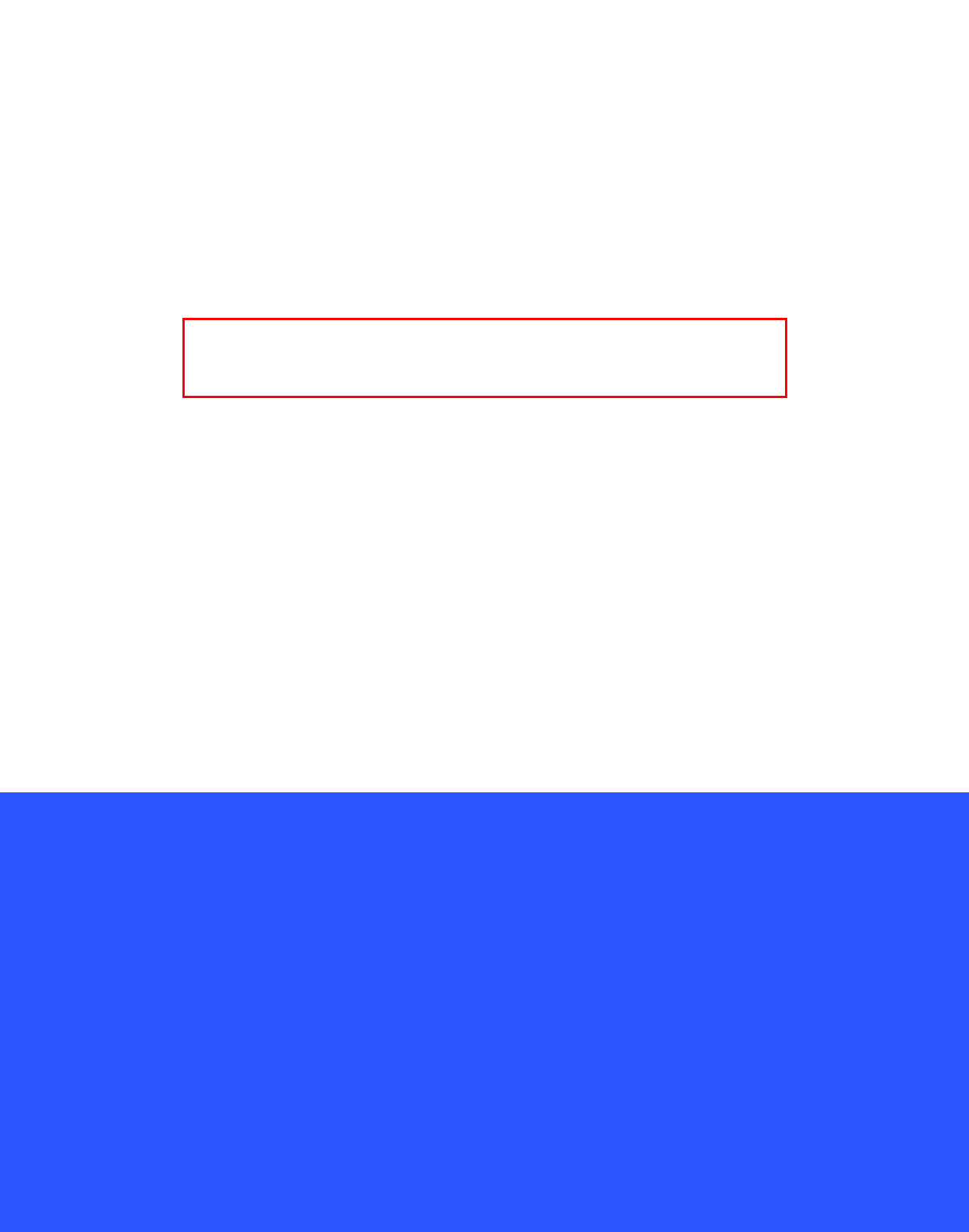Observe the screenshot of the webpage that includes a red rectangle bounding box. Conduct OCR on the content inside this red bounding box and generate the text.

All proceeds support the Bluecoat charity and directly contribute to supporting learning disabled and neurodivergent artists to develop creative and social skills and share their work with audiences.